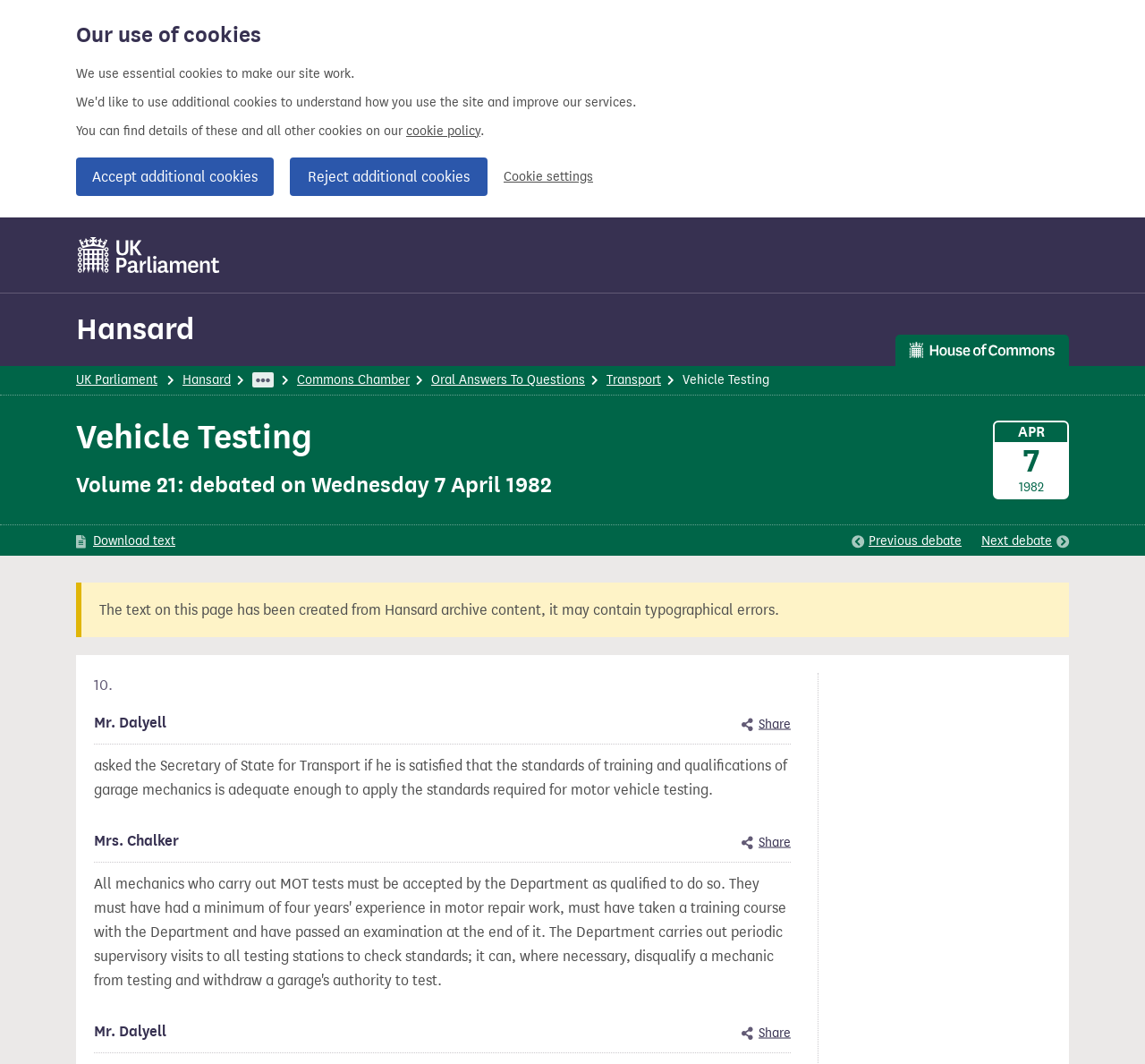Please predict the bounding box coordinates (top-left x, top-left y, bottom-right x, bottom-right y) for the UI element in the screenshot that fits the description: Next debate

[0.857, 0.499, 0.934, 0.518]